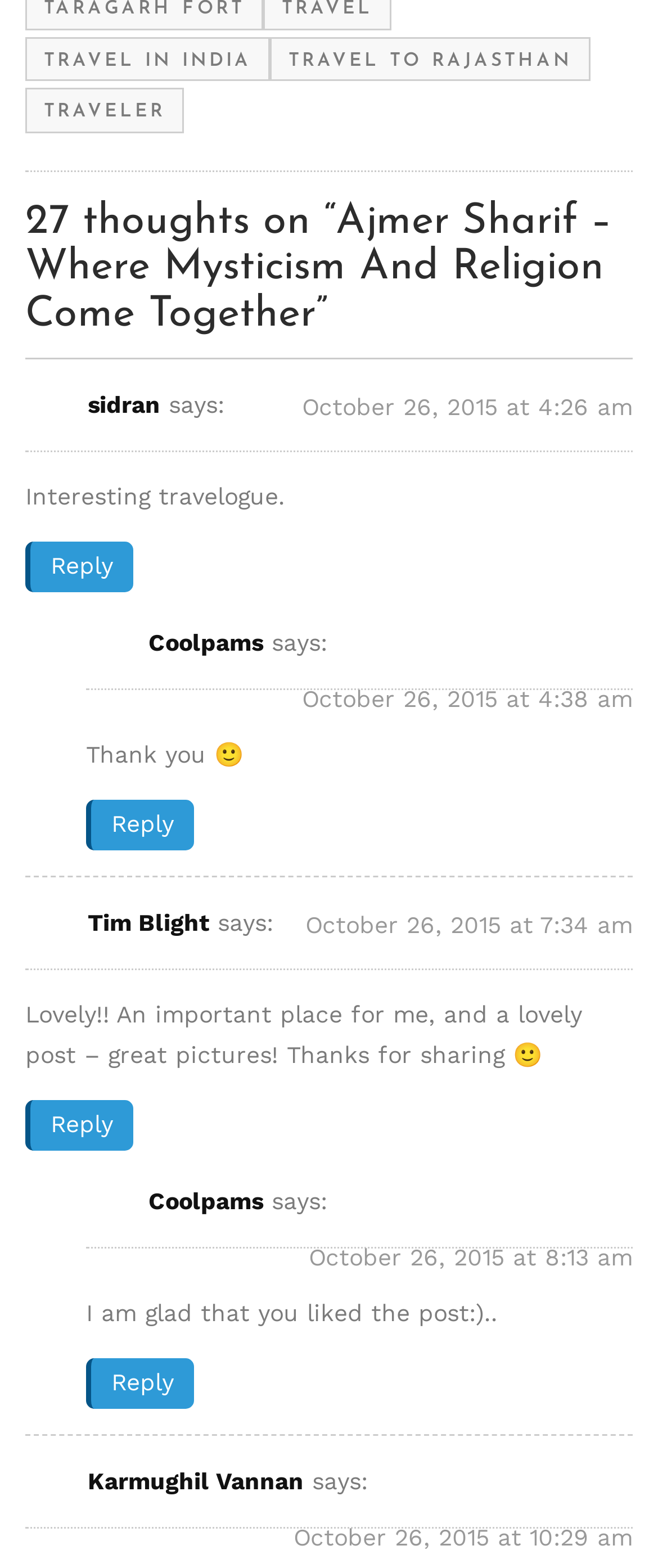Please specify the bounding box coordinates of the element that should be clicked to execute the given instruction: 'Reply to sidran'. Ensure the coordinates are four float numbers between 0 and 1, expressed as [left, top, right, bottom].

[0.038, 0.346, 0.203, 0.378]